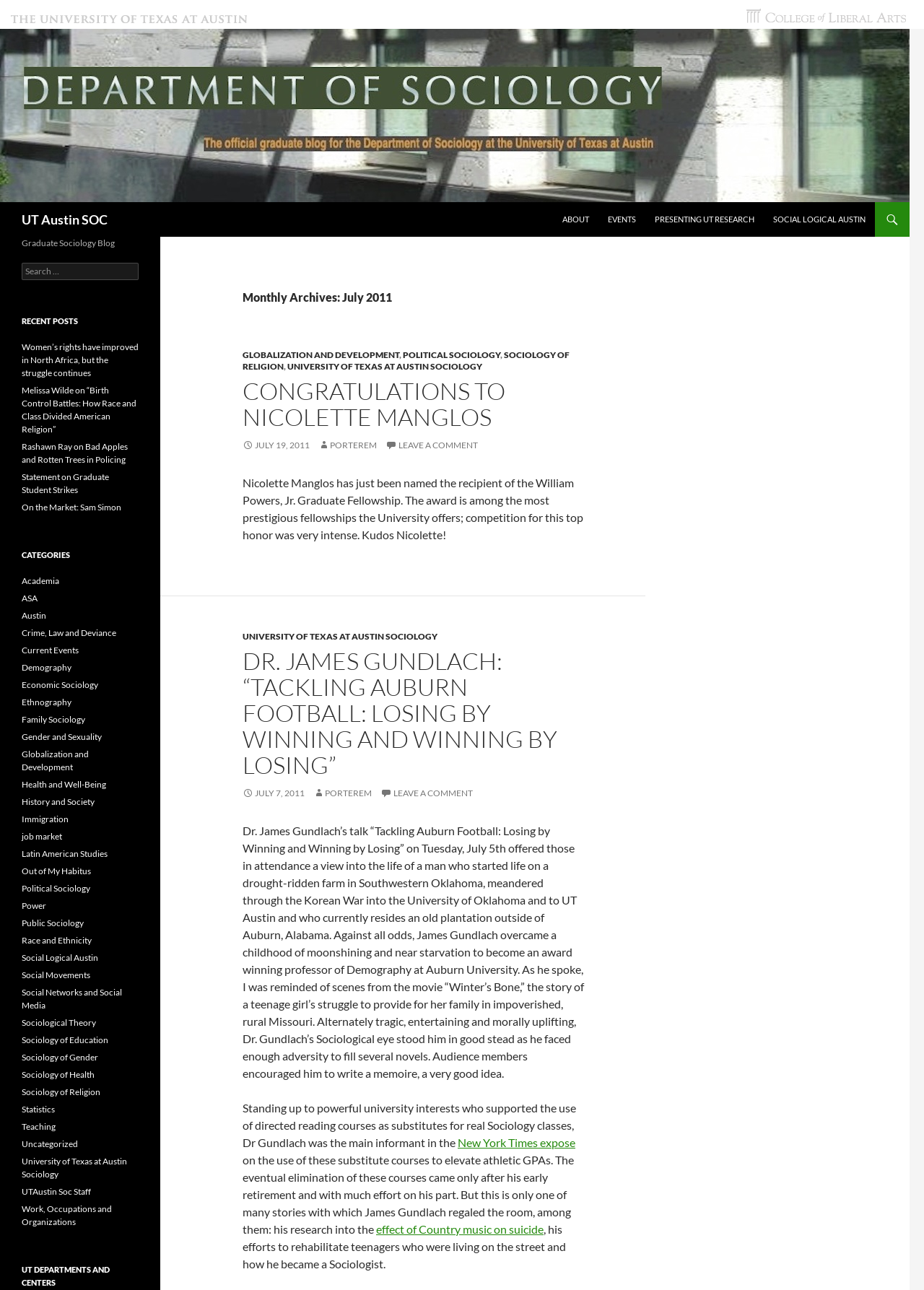Locate the bounding box coordinates of the segment that needs to be clicked to meet this instruction: "View the recent post about women’s rights in North Africa".

[0.023, 0.265, 0.15, 0.293]